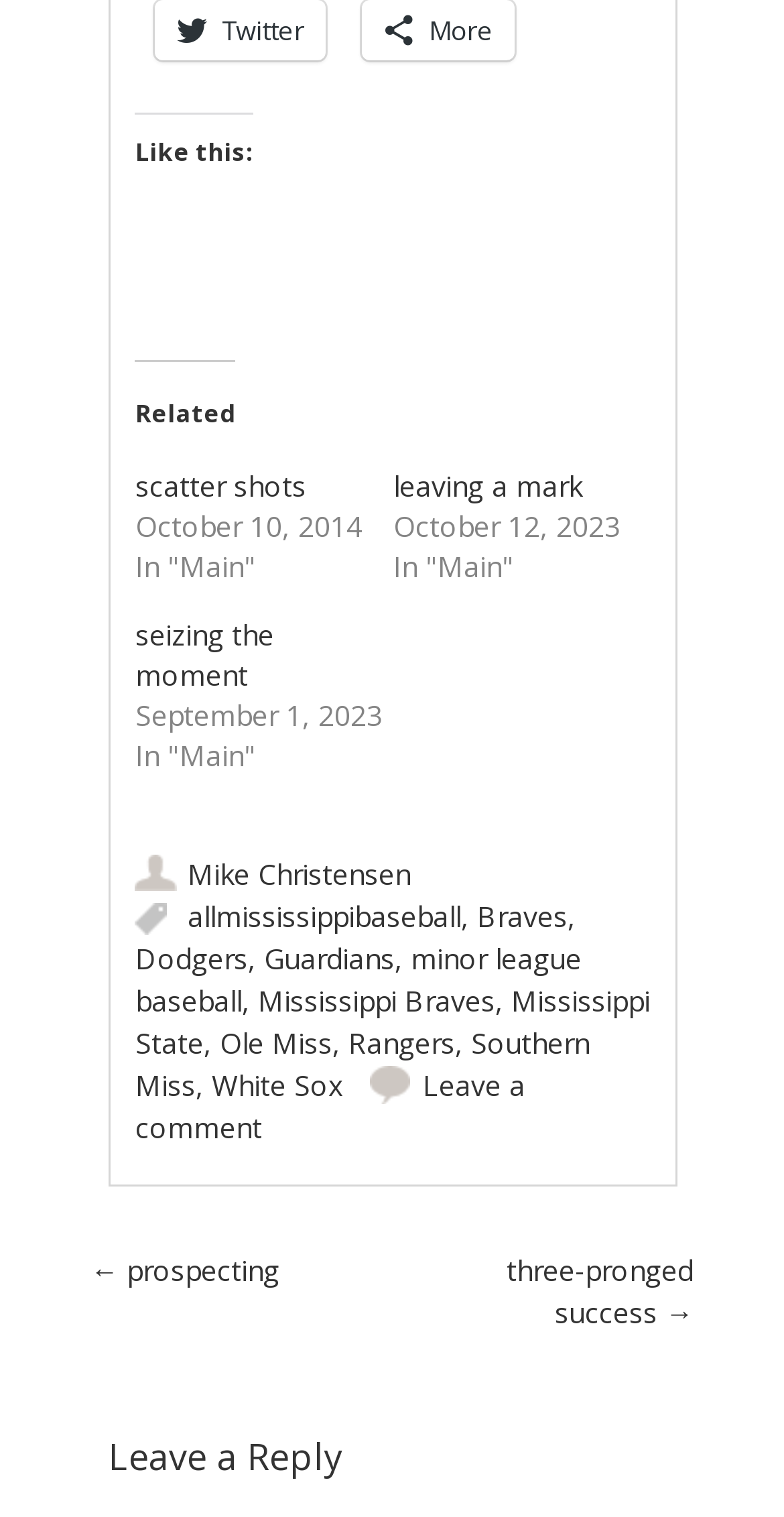Please mark the clickable region by giving the bounding box coordinates needed to complete this instruction: "Leave a comment".

[0.173, 0.702, 0.67, 0.755]